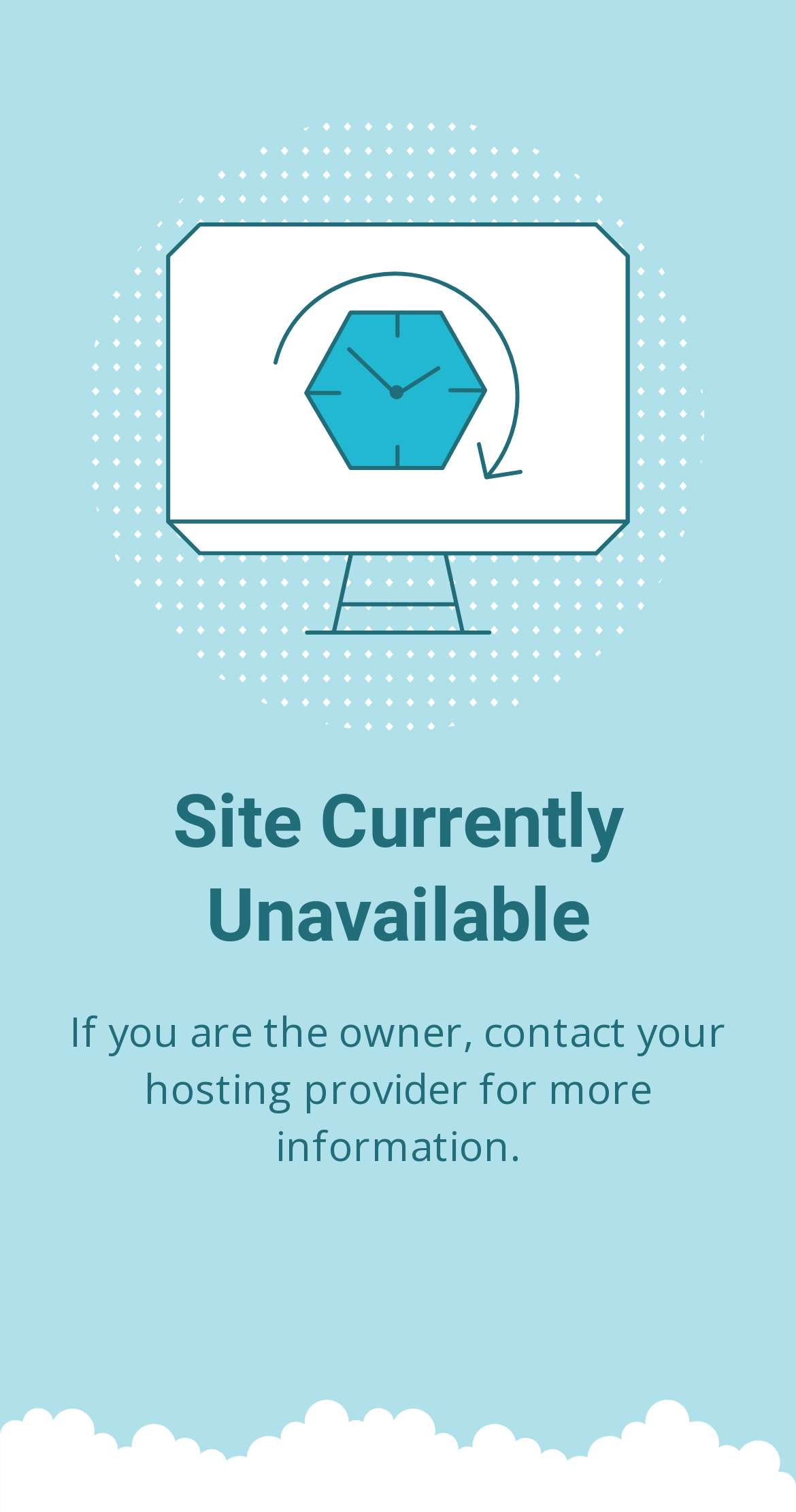What is the text of the webpage's headline?

Site Currently Unavailable